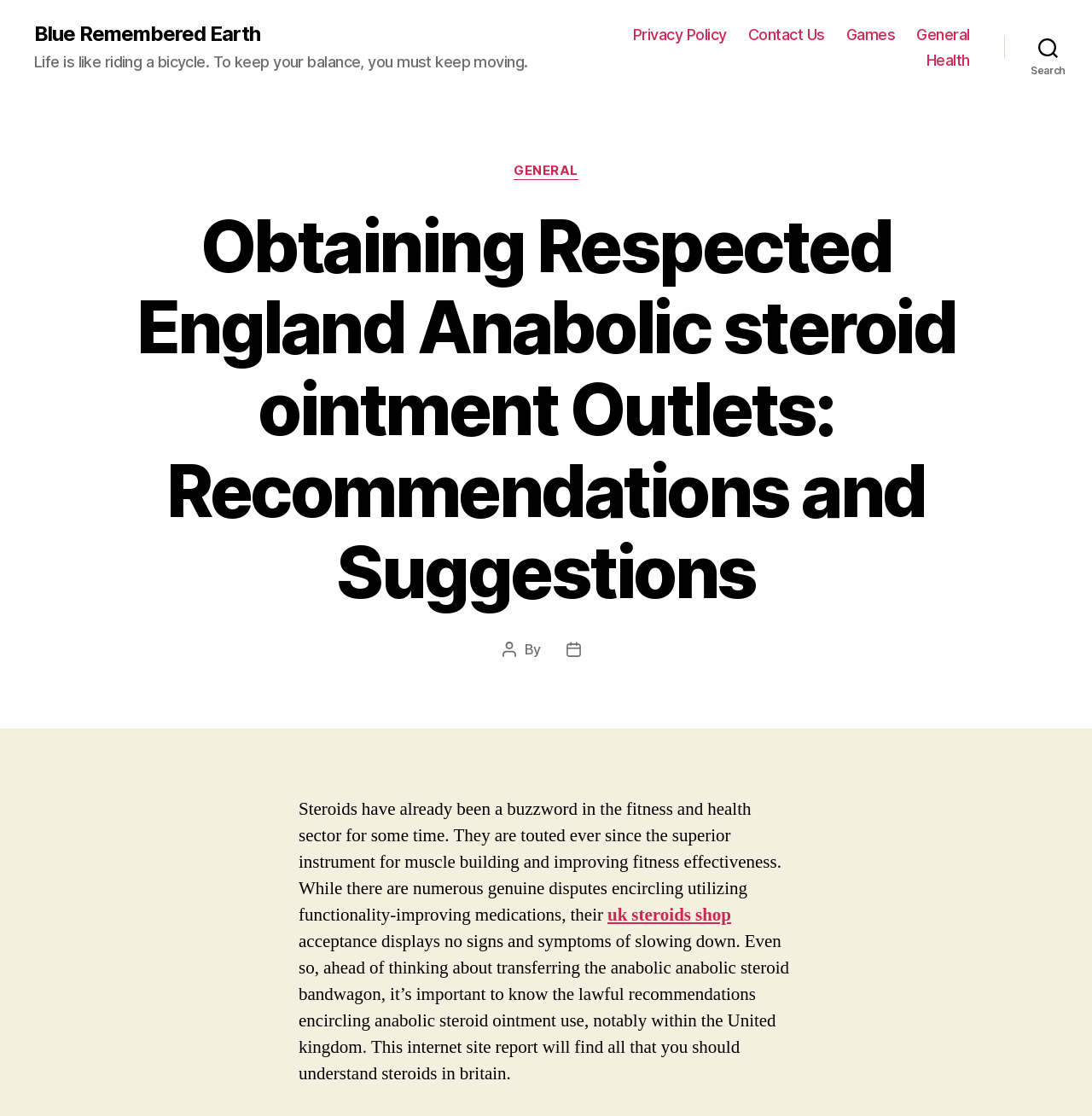Locate the bounding box coordinates of the clickable region necessary to complete the following instruction: "Search". Provide the coordinates in the format of four float numbers between 0 and 1, i.e., [left, top, right, bottom].

[0.92, 0.026, 1.0, 0.059]